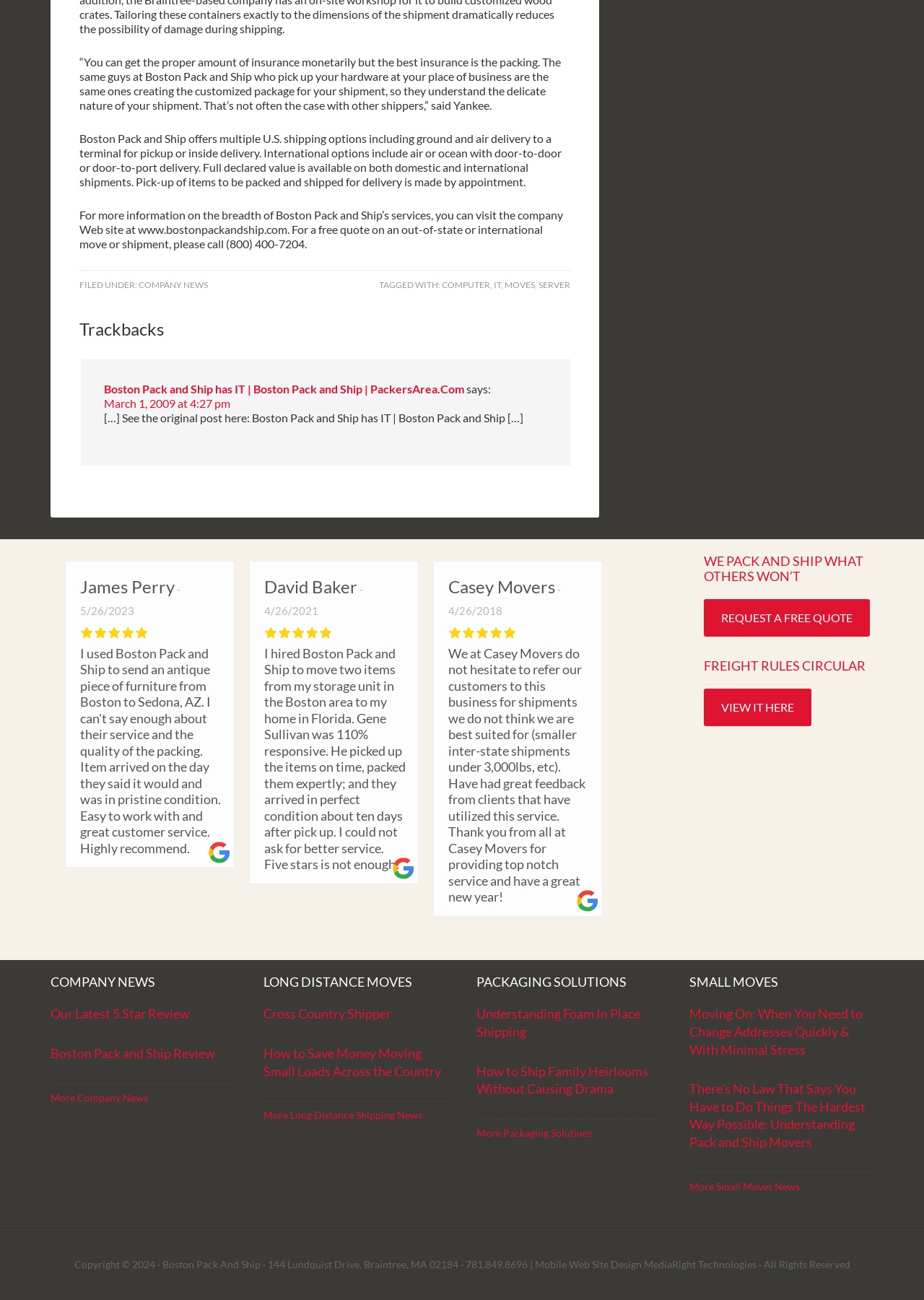Find the bounding box coordinates for the area that must be clicked to perform this action: "learn about long distance moves".

[0.285, 0.749, 0.484, 0.761]